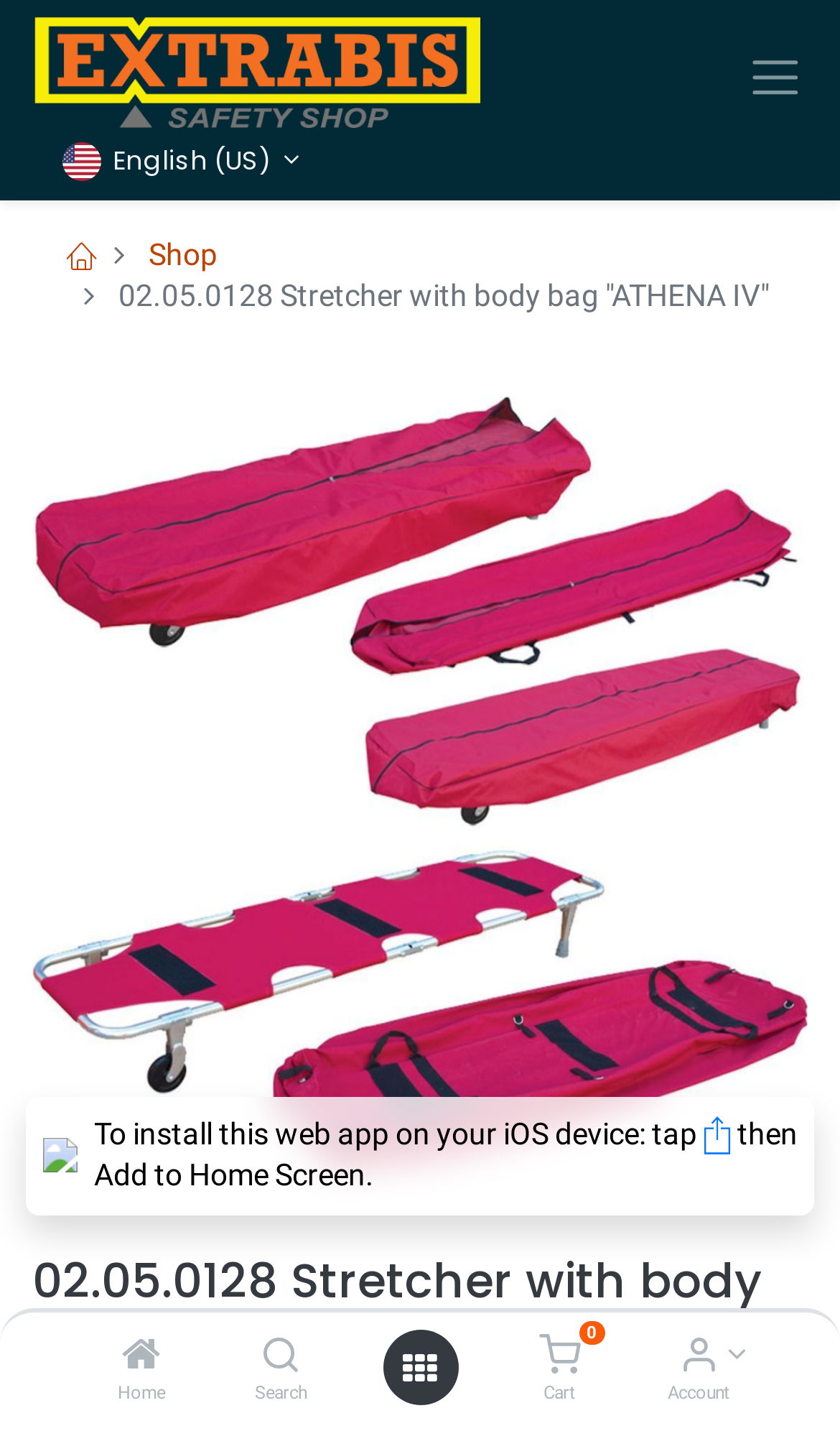Answer with a single word or phrase: 
What is the product being displayed on this page?

Stretcher with body bag ATHENA IV